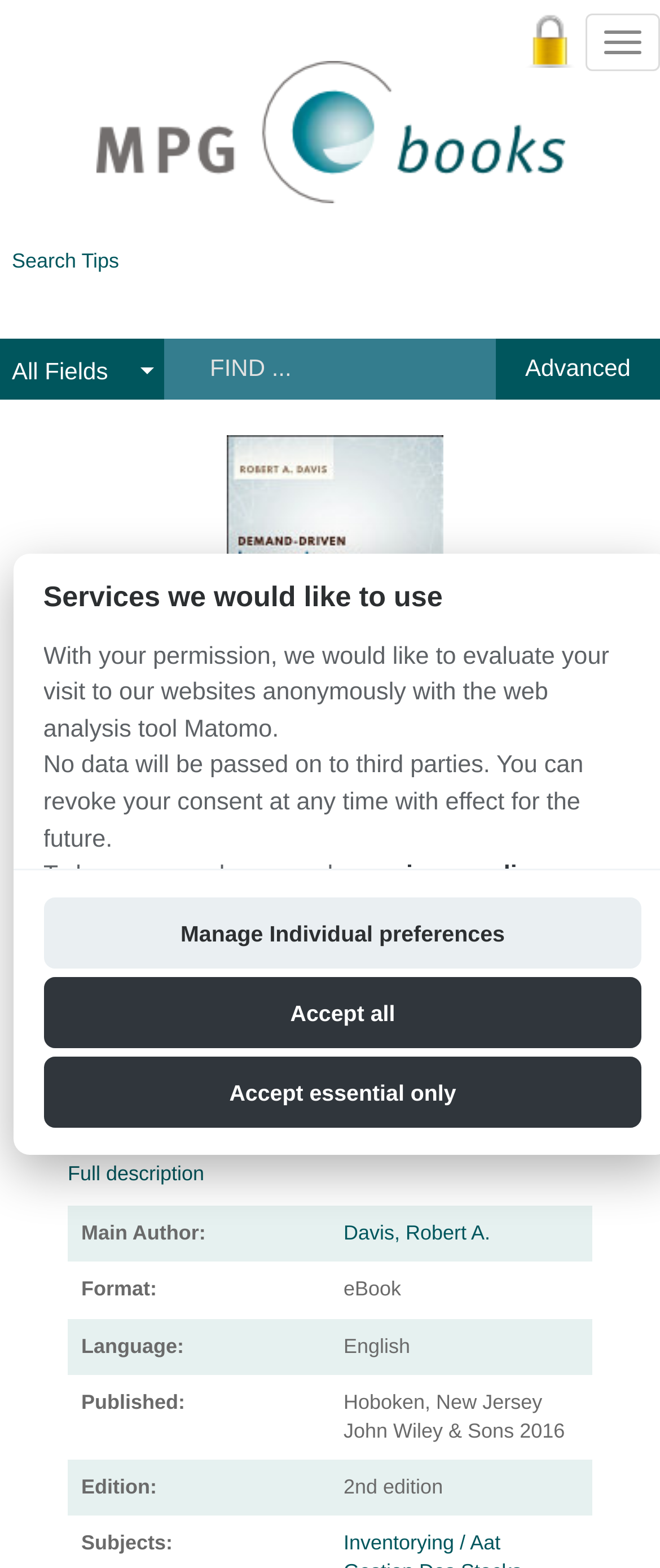Using the information in the image, give a comprehensive answer to the question: 
What is the publication date of the book?

I found the publication date of the book by looking at the gridcell element that says 'Hoboken, New Jersey John Wiley & Sons2016' under the rowheader 'Published:'.